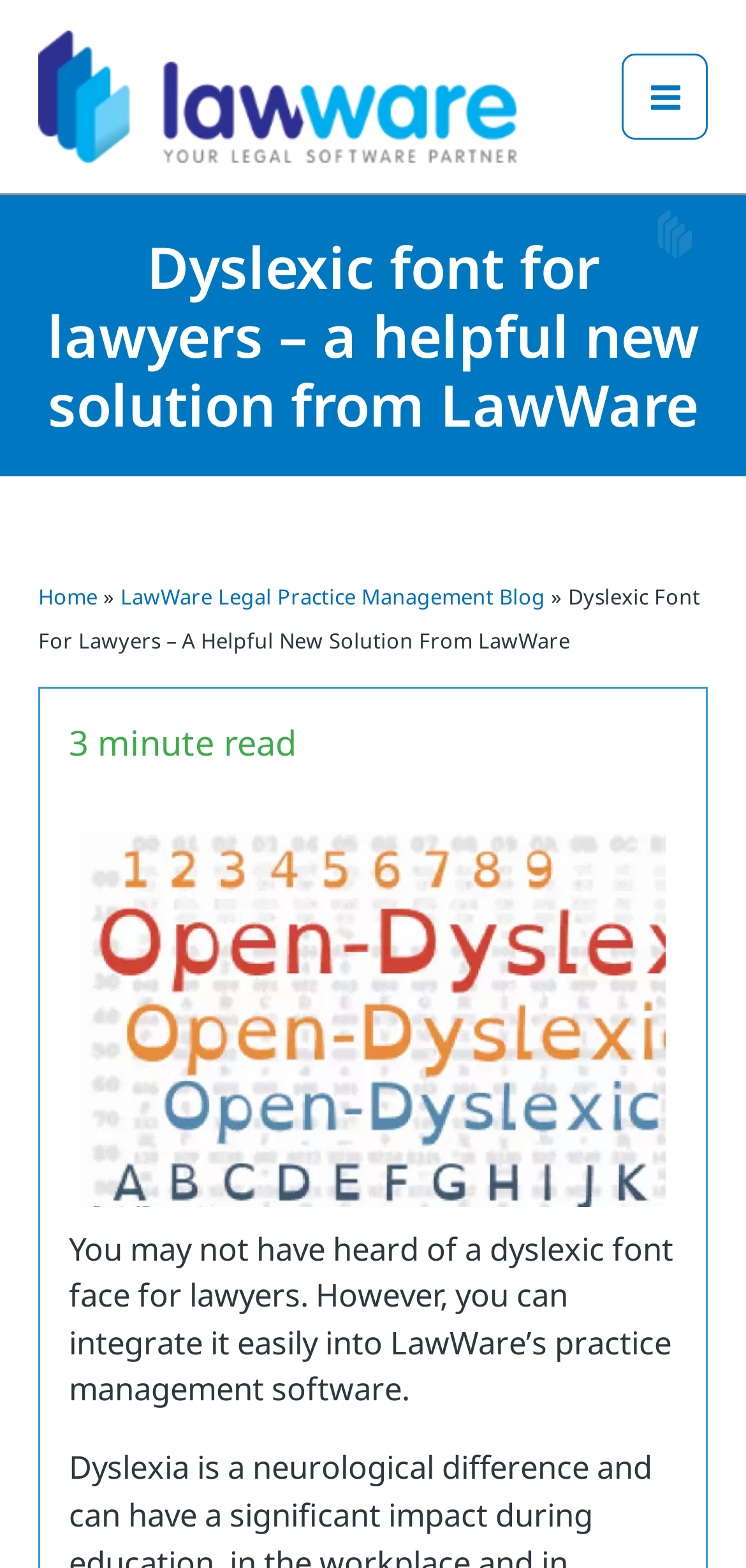Please find and provide the title of the webpage.

Dyslexic font for lawyers – a helpful new solution from LawWare